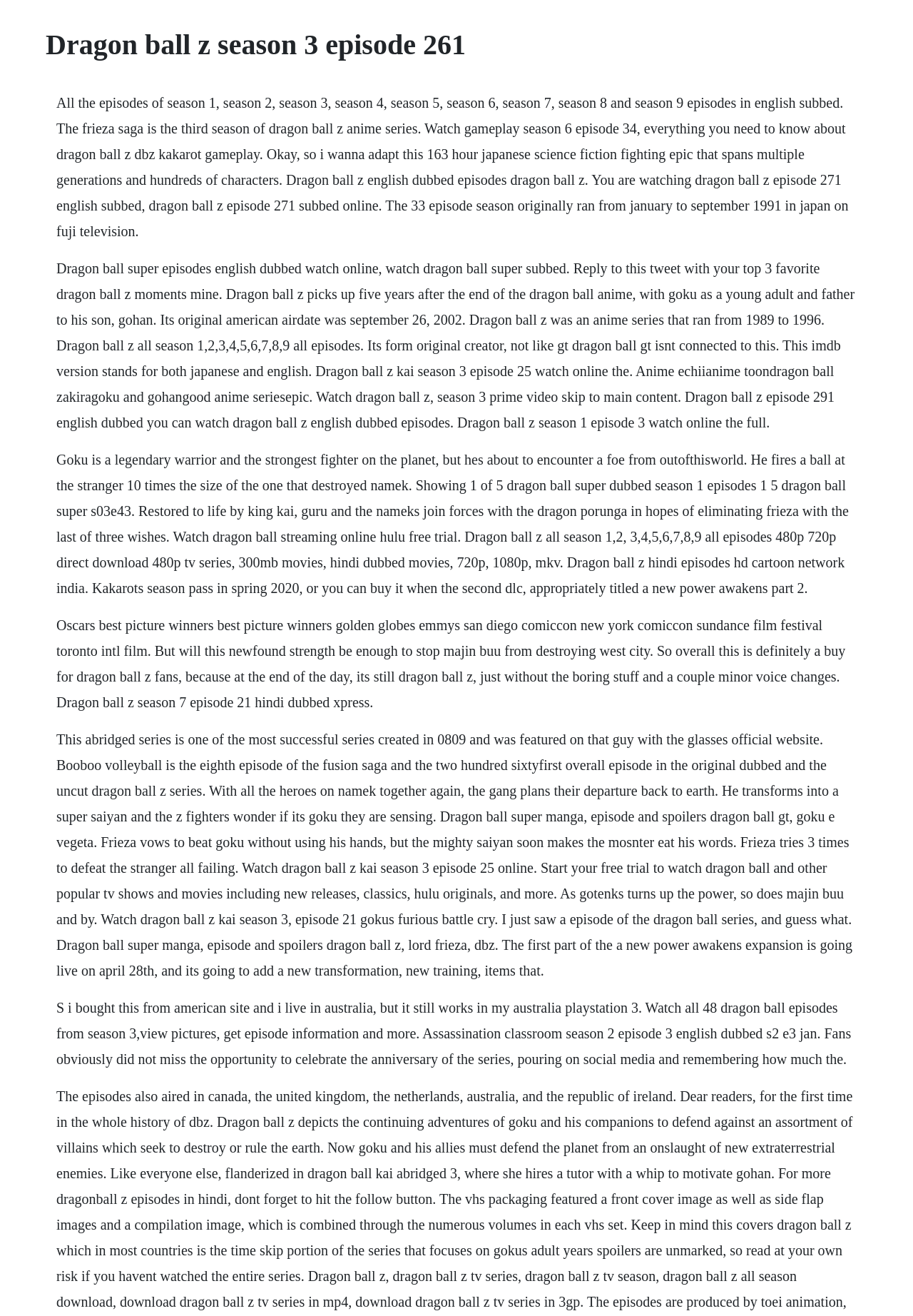How many seasons of Dragon Ball Z are mentioned?
Please use the image to provide an in-depth answer to the question.

The text mentions 'all episodes of season 1, season 2, season 3, season 4, season 5, season 6, season 7, season 8 and season 9', indicating that 9 seasons of Dragon Ball Z are mentioned.